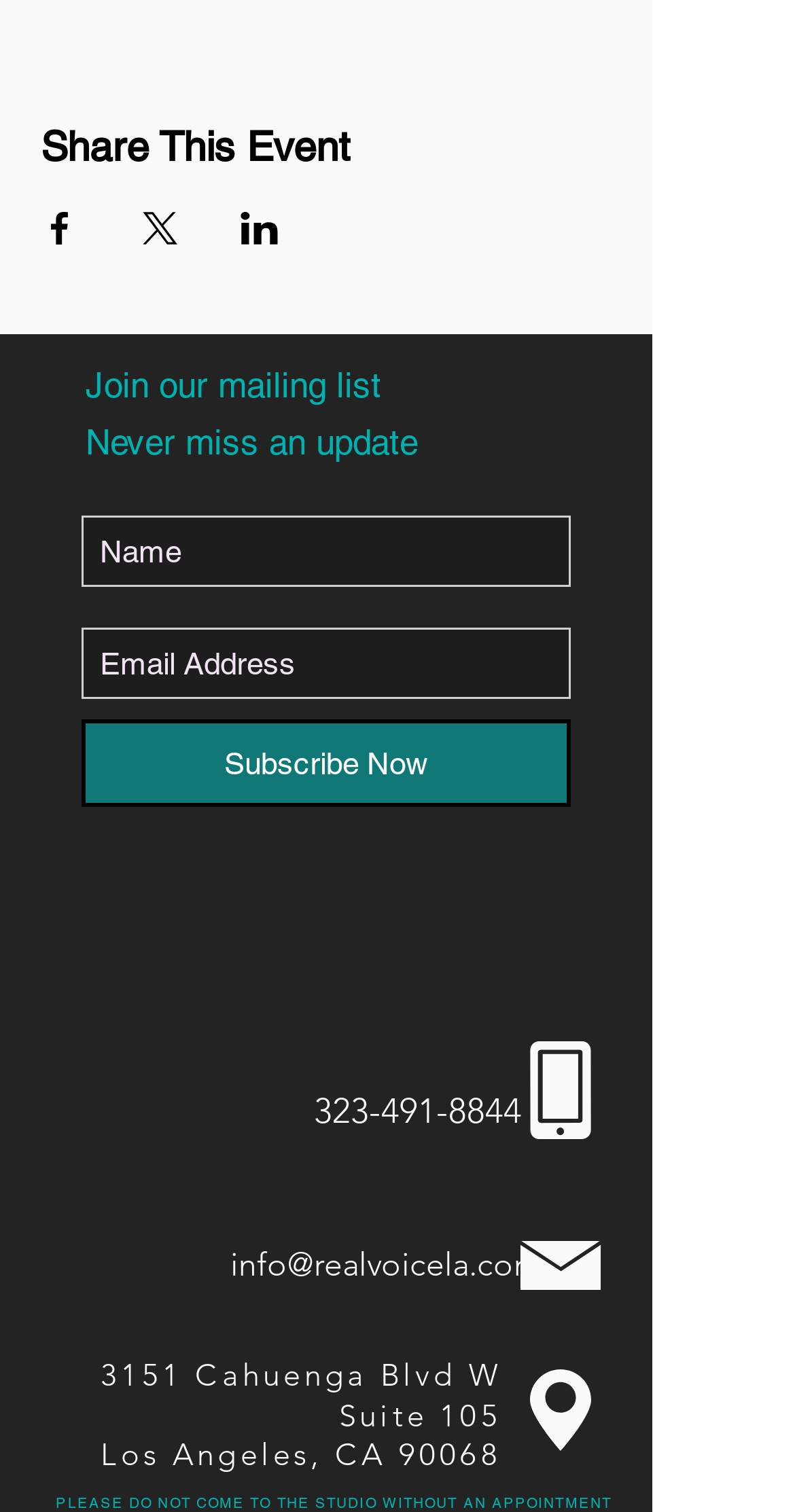Pinpoint the bounding box coordinates of the element that must be clicked to accomplish the following instruction: "Email info@realvoicela.com". The coordinates should be in the format of four float numbers between 0 and 1, i.e., [left, top, right, bottom].

[0.169, 0.809, 0.682, 0.865]